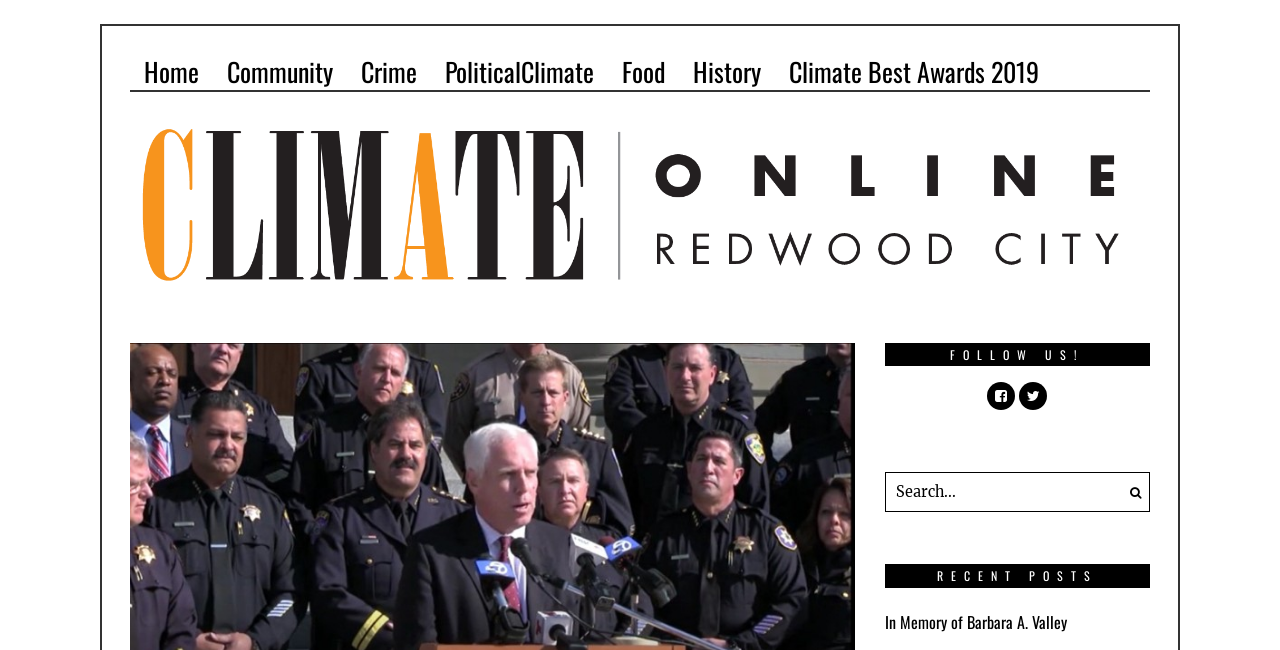Please provide a brief answer to the following inquiry using a single word or phrase:
How many social media links are there?

2